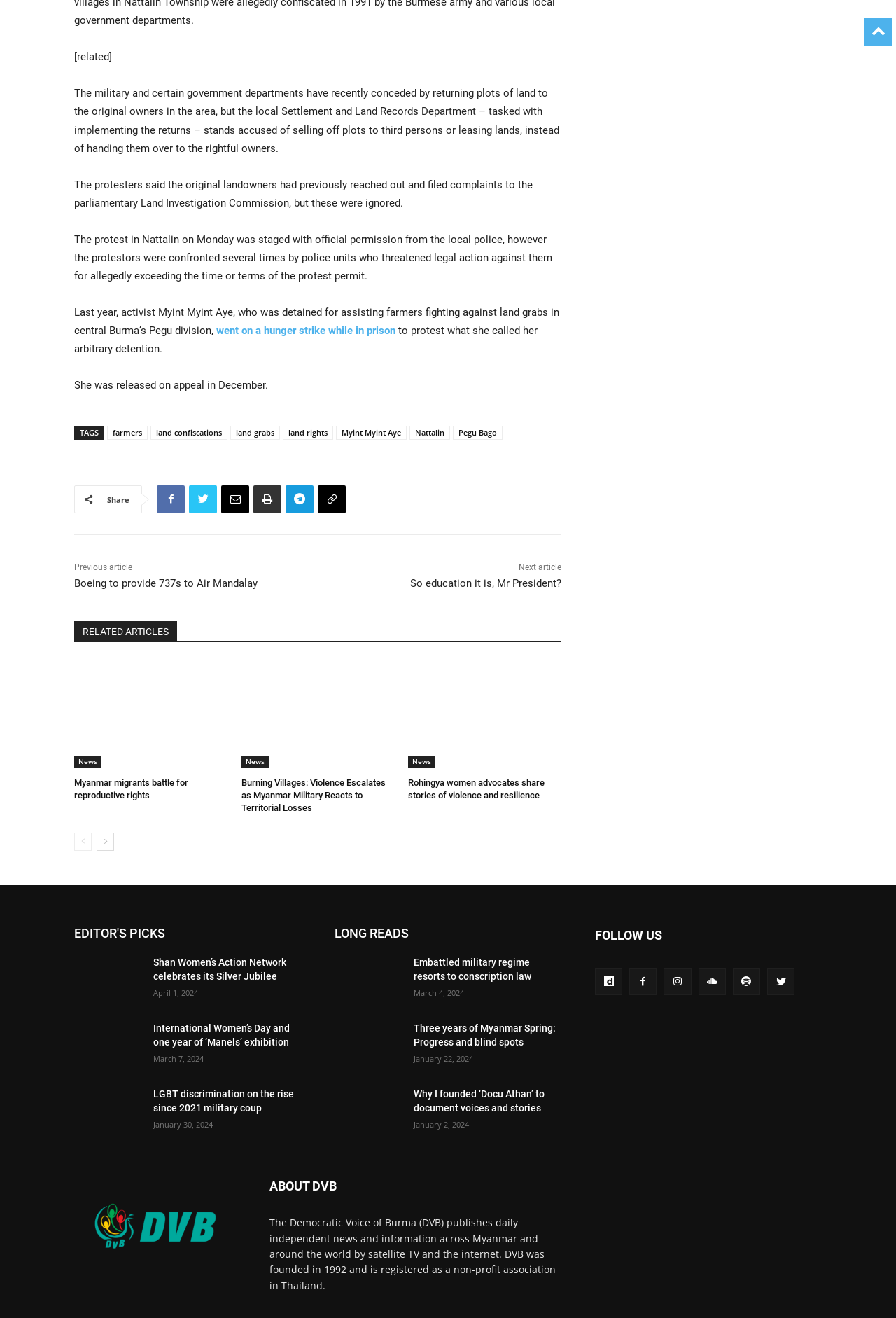What type of articles are listed under 'LONG READS'?
Please ensure your answer is as detailed and informative as possible.

The 'LONG READS' section appears to feature in-depth articles or investigative reports, as the titles and summaries suggest more detailed and lengthy pieces of writing.